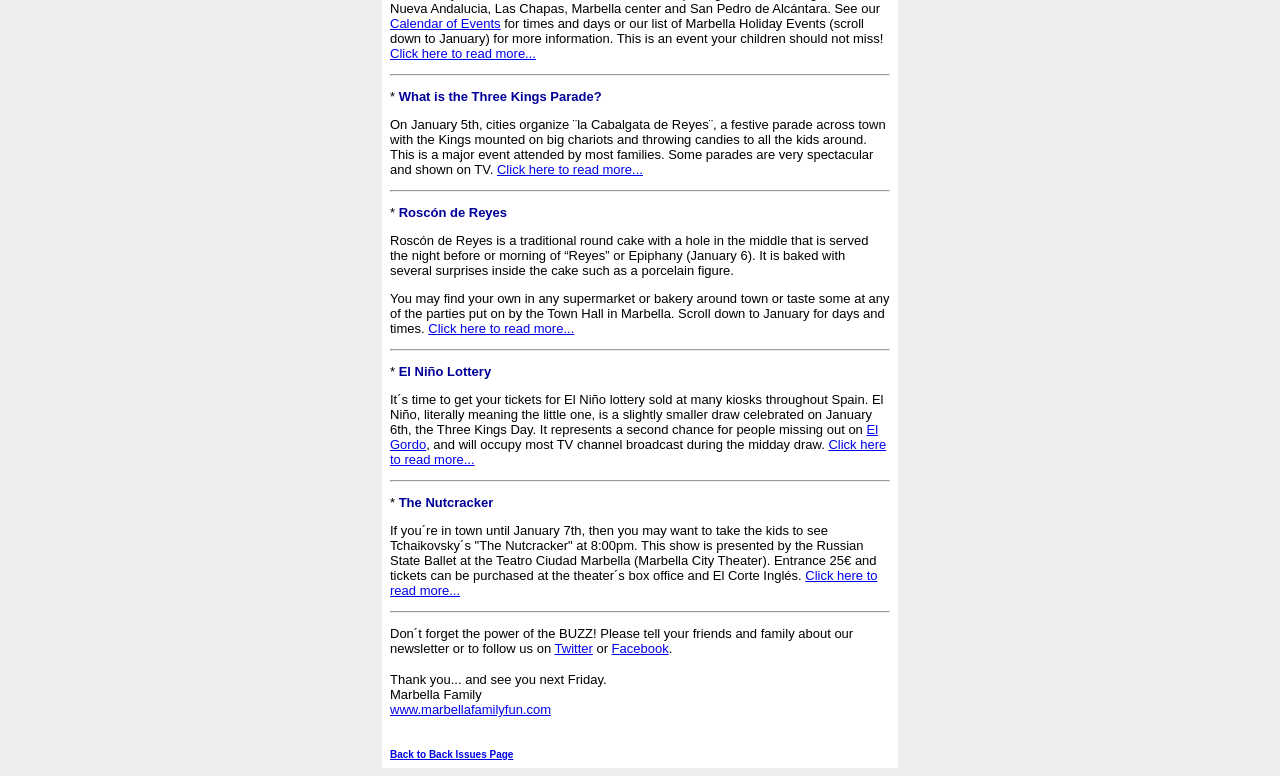Highlight the bounding box coordinates of the element that should be clicked to carry out the following instruction: "Get more information about Roscón de Reyes". The coordinates must be given as four float numbers ranging from 0 to 1, i.e., [left, top, right, bottom].

[0.335, 0.414, 0.449, 0.433]